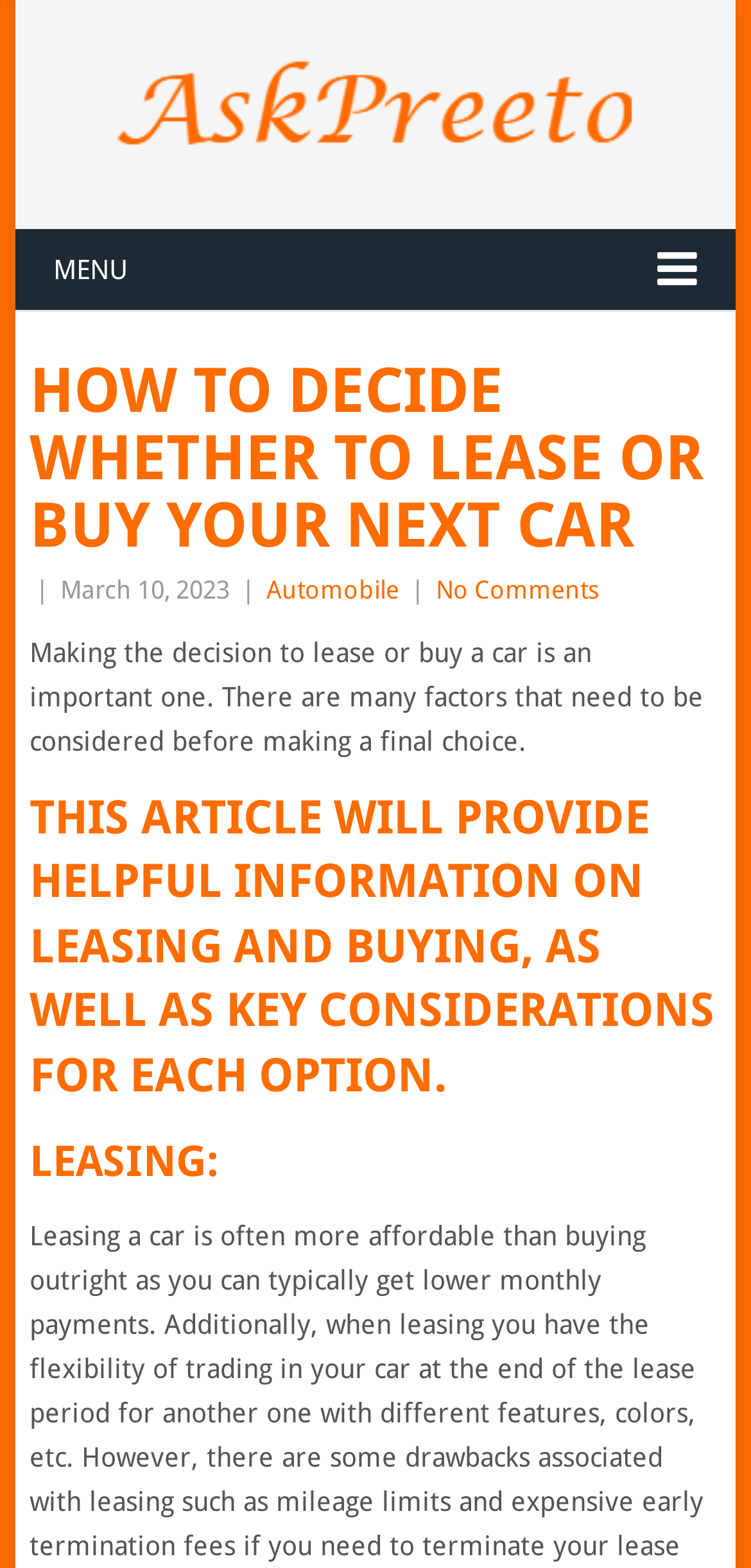How many sections are there in the article?
Provide a short answer using one word or a brief phrase based on the image.

At least 2